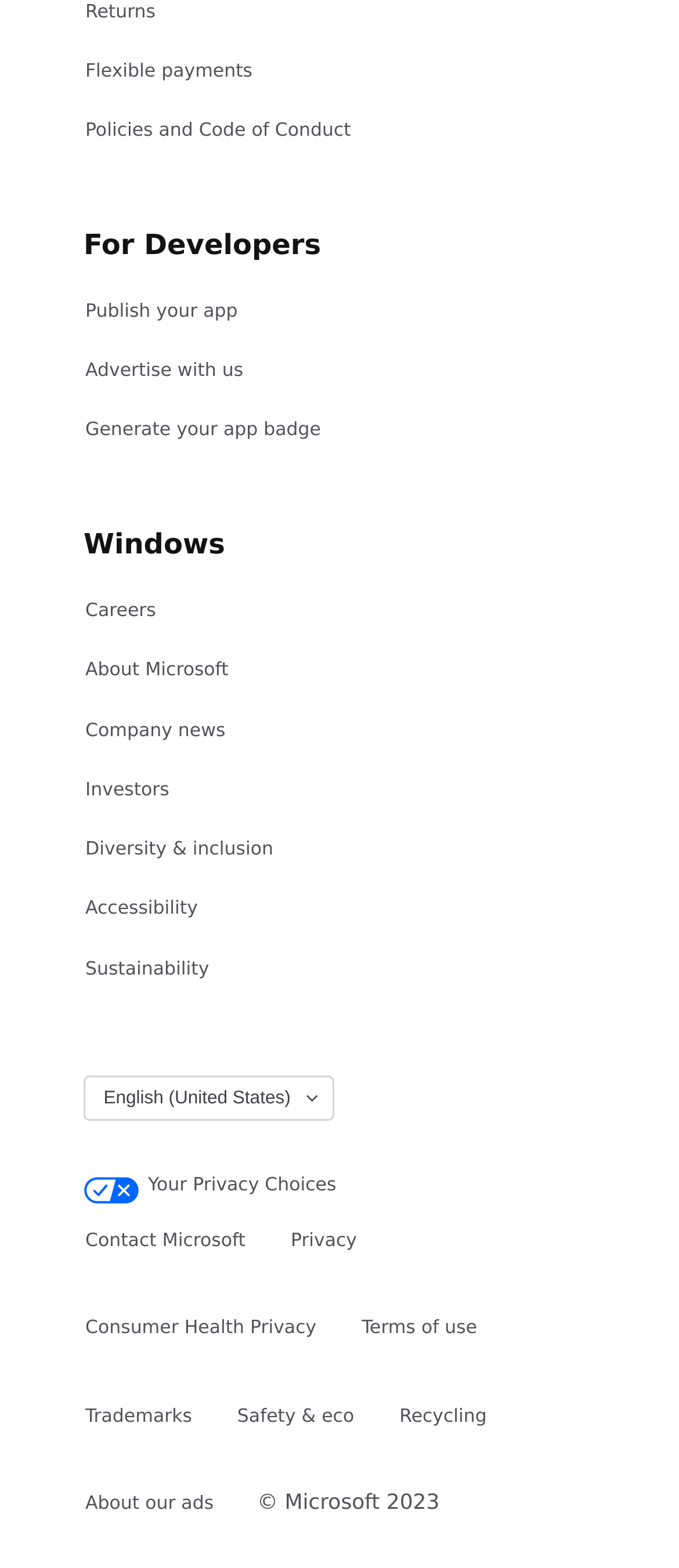What year is mentioned in the copyright notice?
Please look at the screenshot and answer in one word or a short phrase.

2023